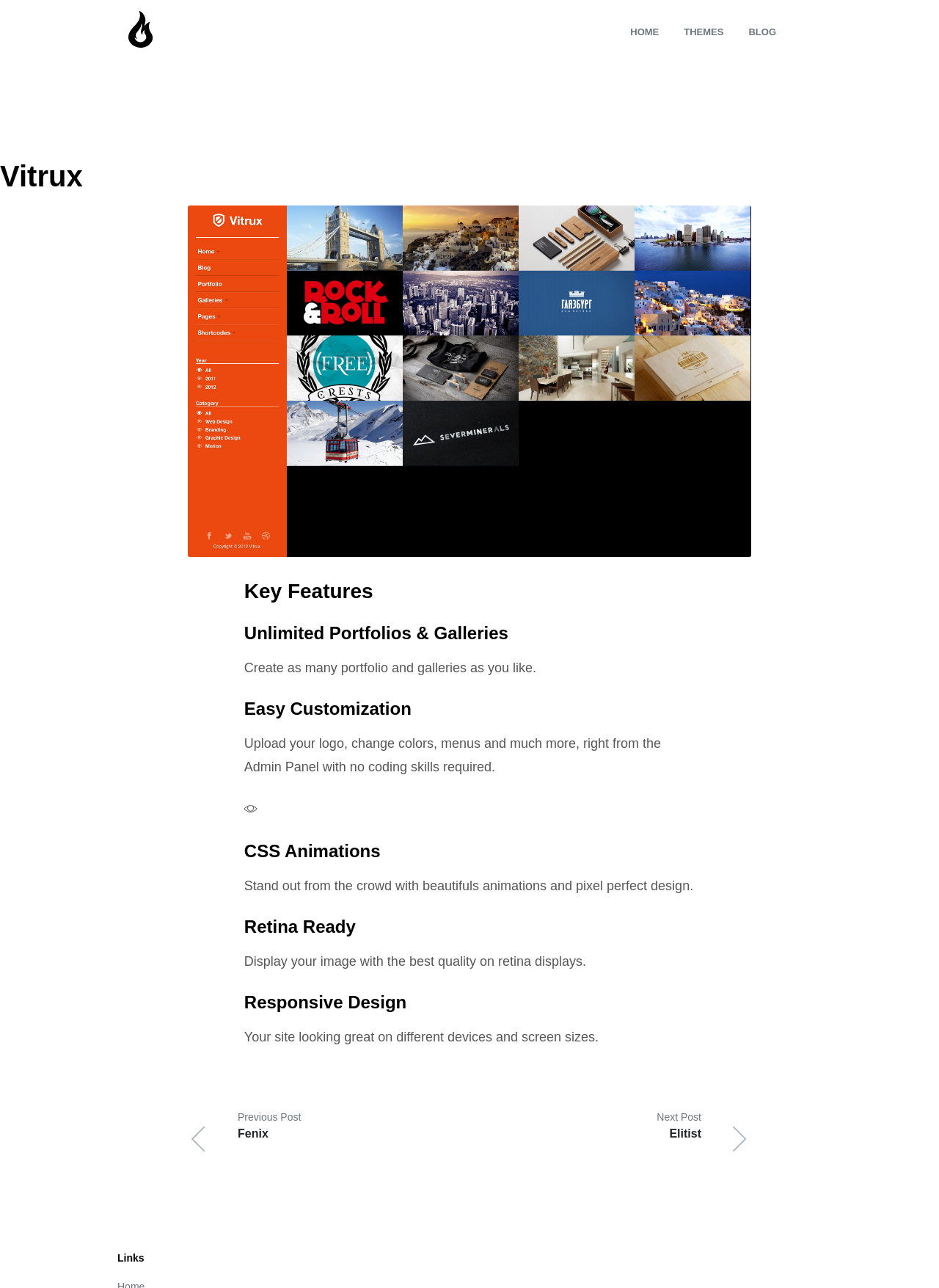Find the bounding box coordinates of the UI element according to this description: "aria-label="Quema Labs"".

[0.137, 0.009, 0.184, 0.042]